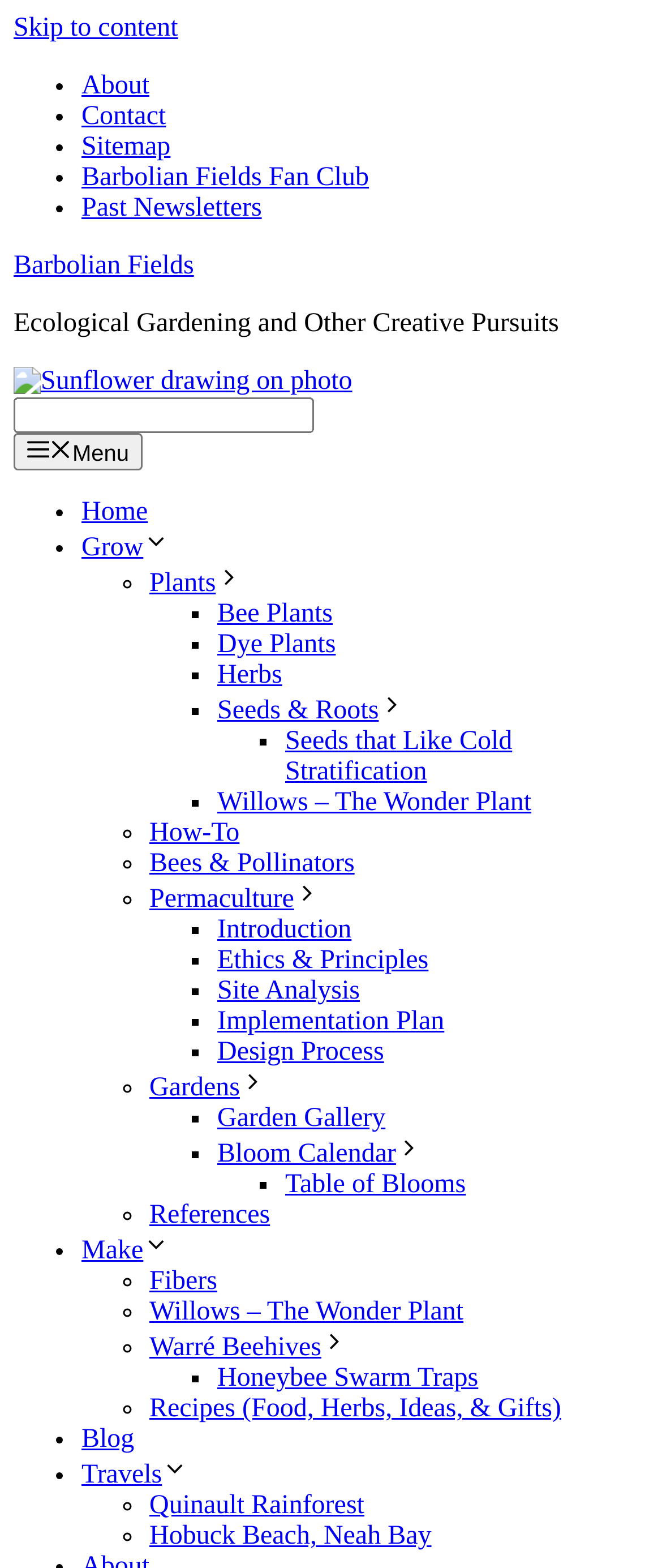Identify the bounding box coordinates of the section that should be clicked to achieve the task described: "Click on 'About'".

[0.123, 0.045, 0.226, 0.064]